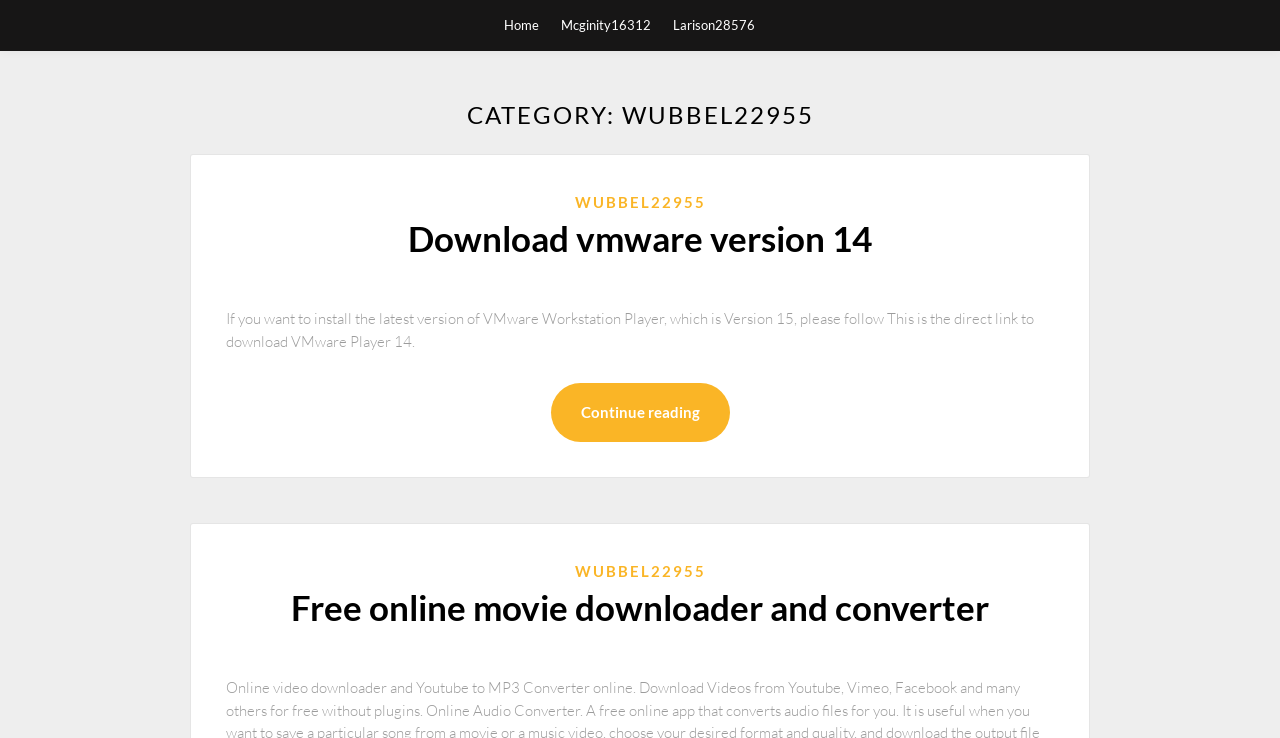What is the alternative to downloading VMware Player 14?
Please give a detailed and elaborate answer to the question based on the image.

The webpage provides a link to download VMware Player 14, but also mentions that if you want to install the latest version, which is Version 15, you can follow a certain link. This implies that downloading Version 15 is an alternative to downloading VMware Player 14.